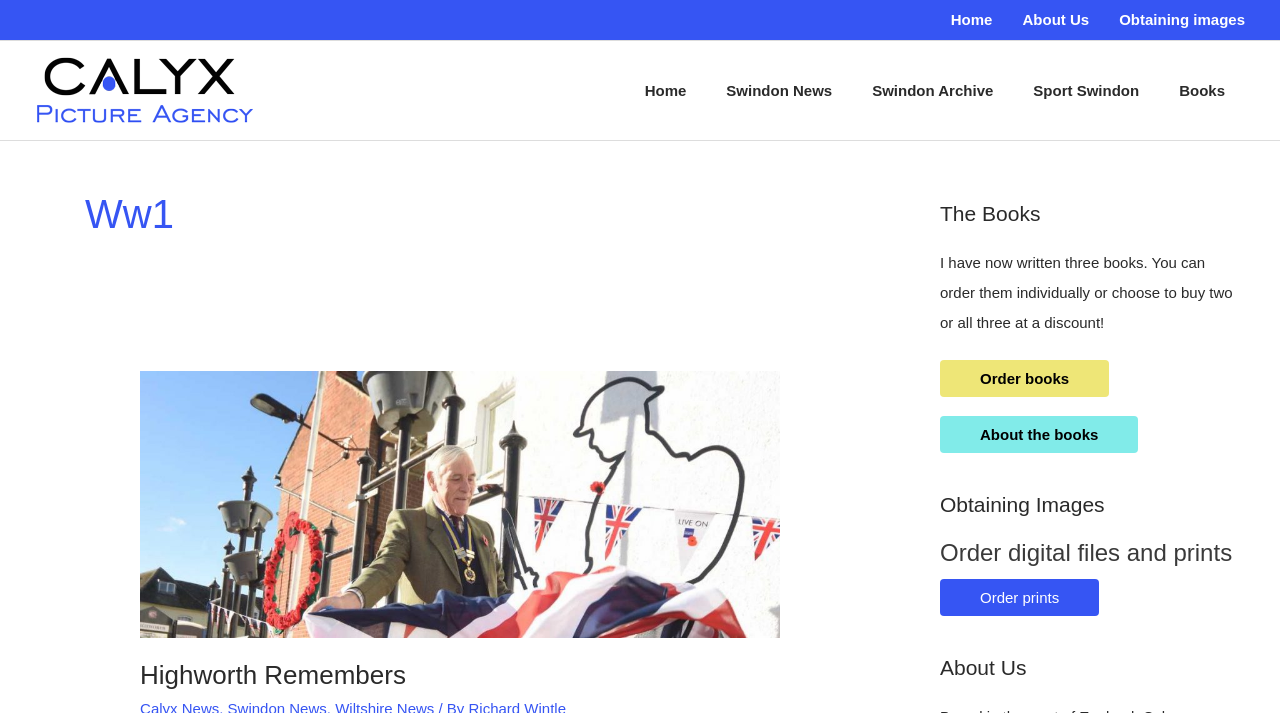Pinpoint the bounding box coordinates of the clickable element needed to complete the instruction: "Learn about Highworth Remembers". The coordinates should be provided as four float numbers between 0 and 1: [left, top, right, bottom].

[0.109, 0.926, 0.317, 0.968]